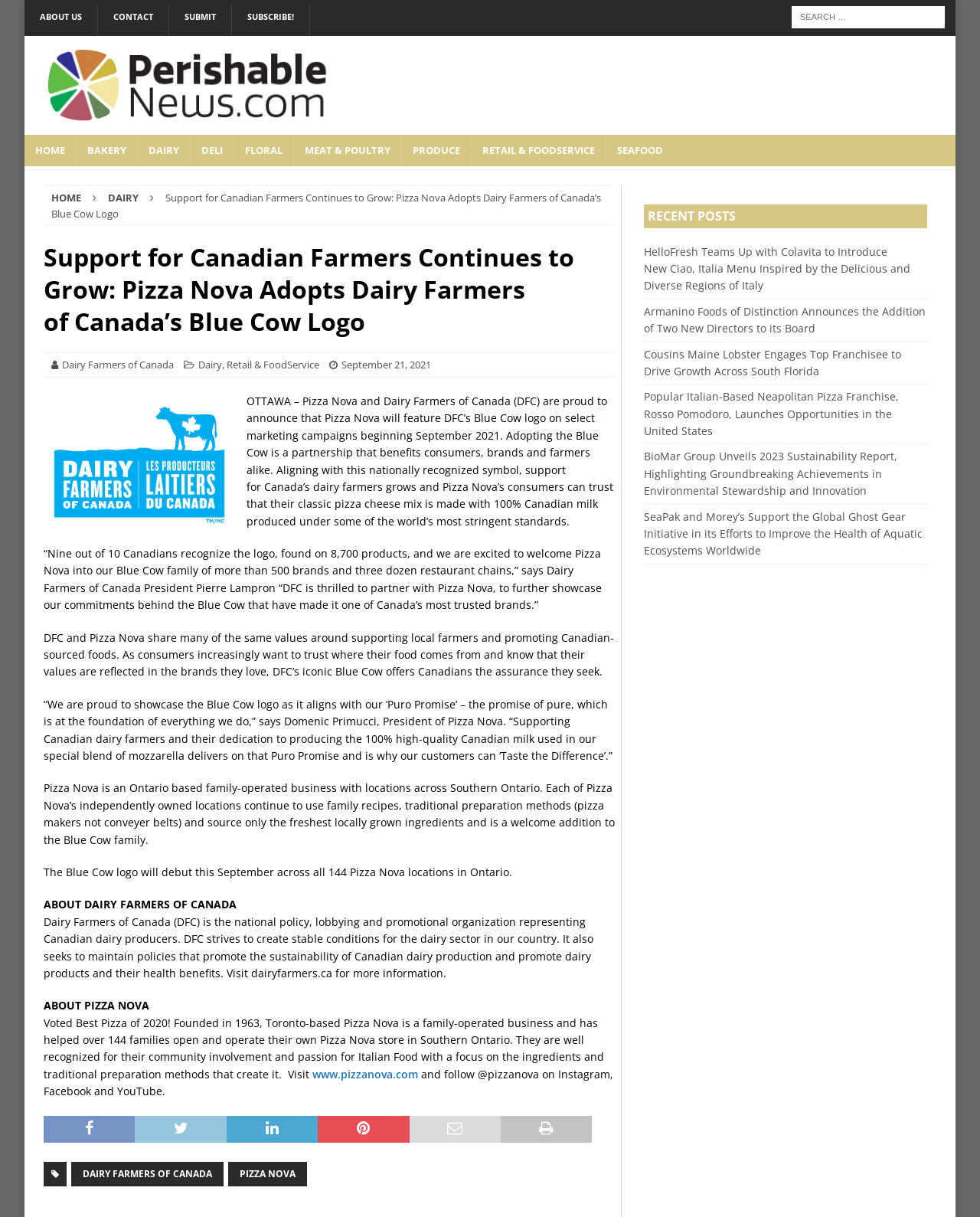Identify the bounding box for the UI element that is described as follows: "Dairy Farmers of Canada".

[0.073, 0.955, 0.228, 0.975]